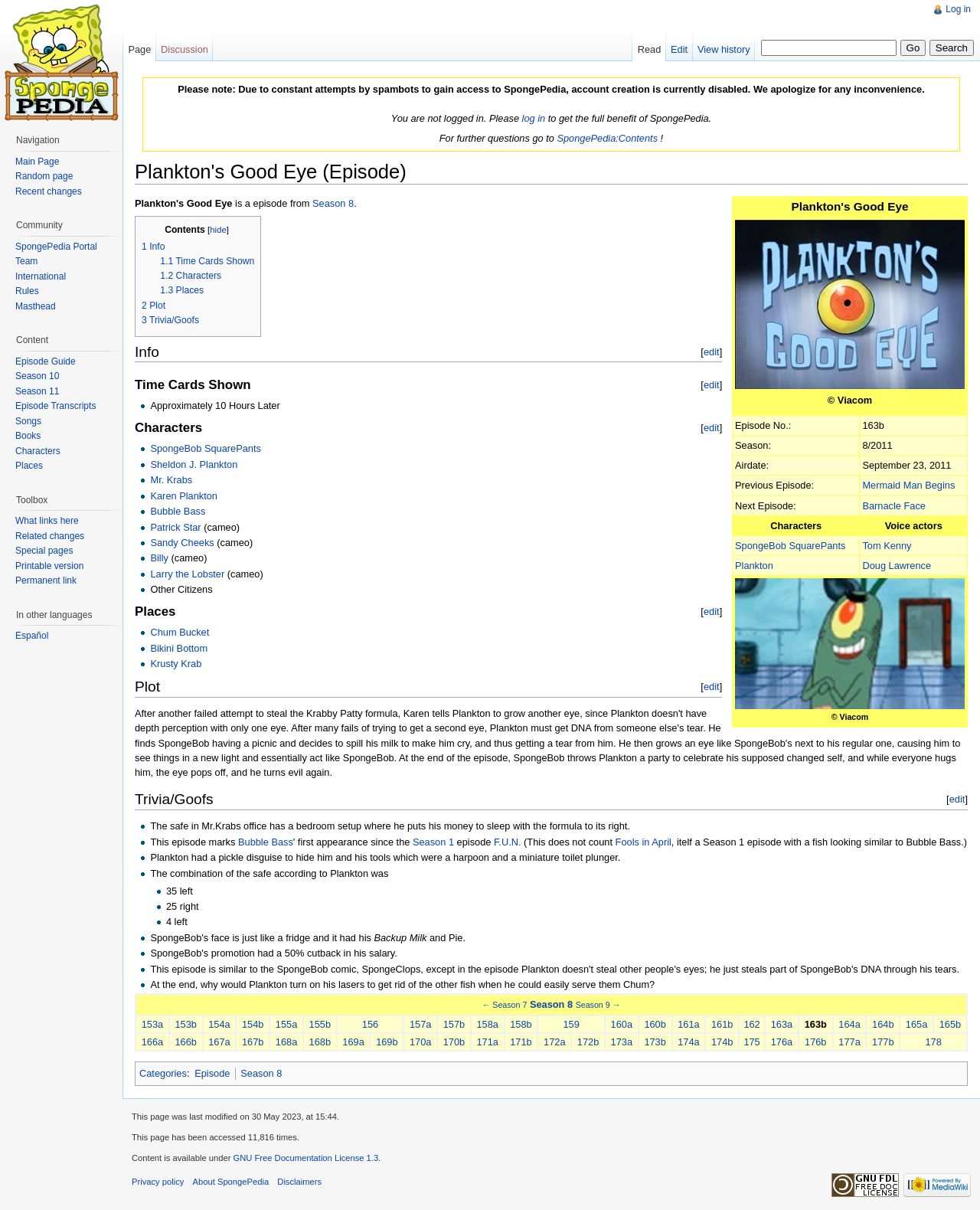Please determine the primary heading and provide its text.

Plankton's Good Eye (Episode)